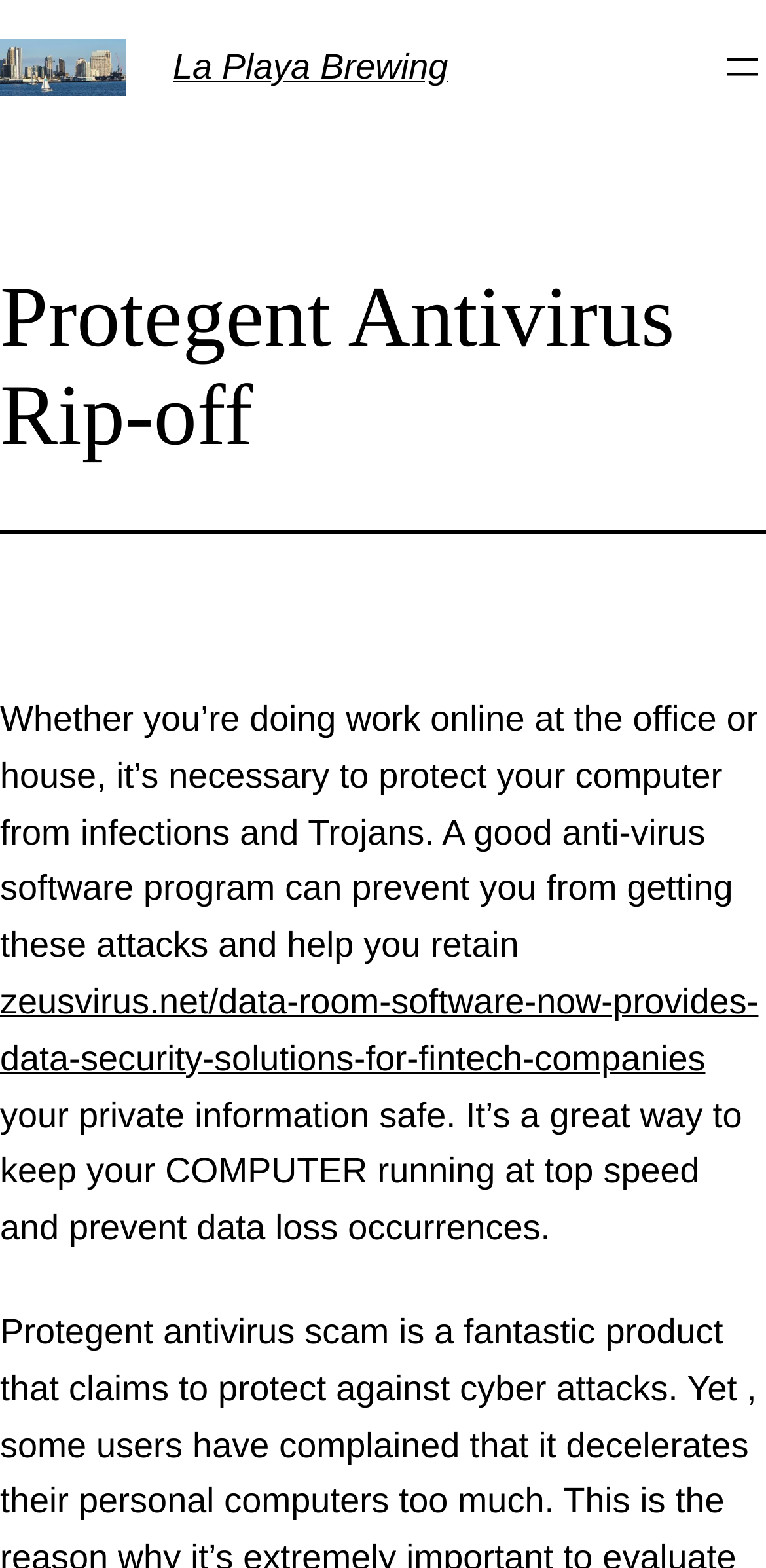What is the location of the navigation menu?
Based on the image, give a concise answer in the form of a single word or short phrase.

Top right corner